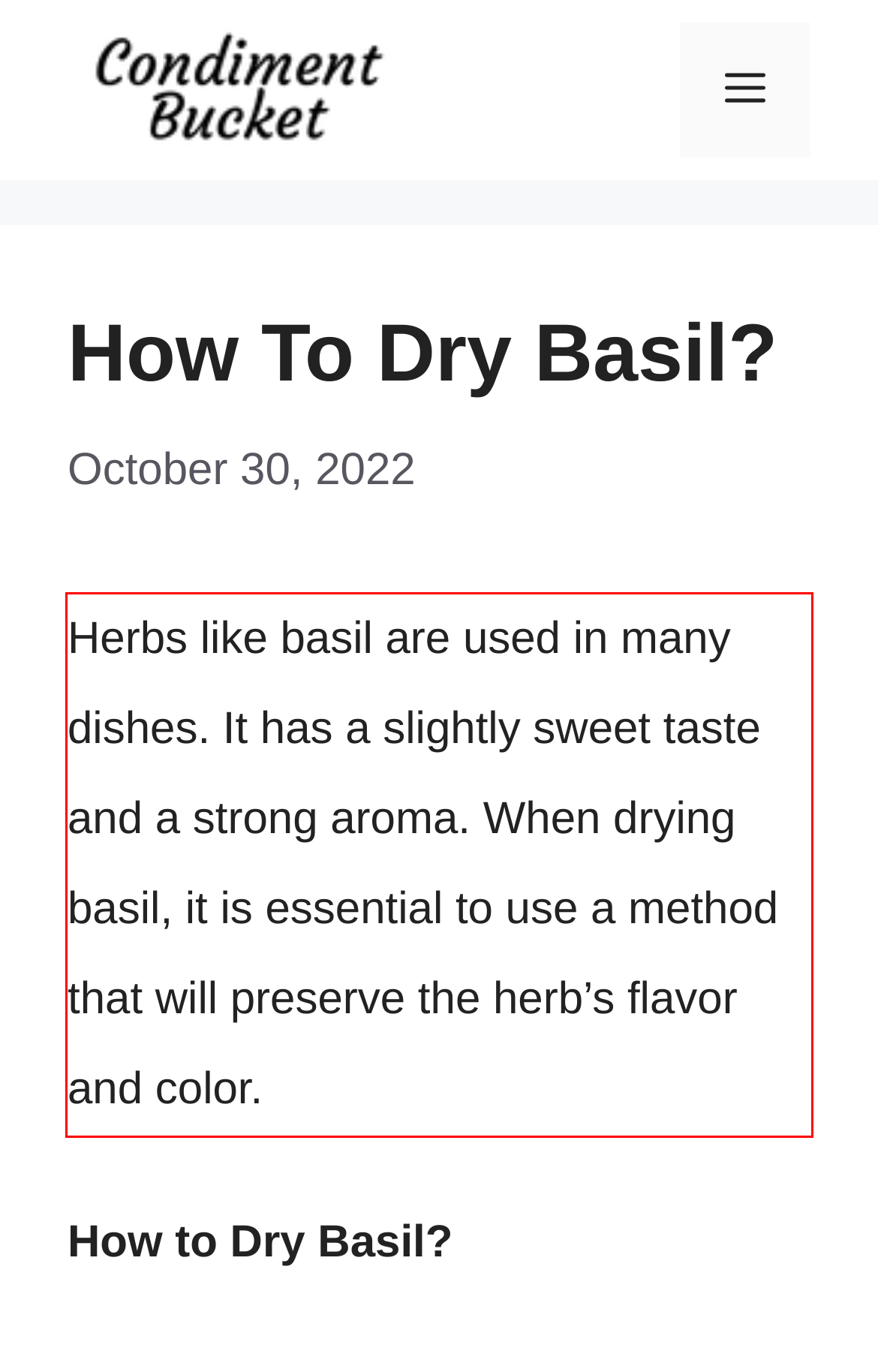Given a screenshot of a webpage with a red bounding box, please identify and retrieve the text inside the red rectangle.

Herbs like basil are used in many dishes. It has a slightly sweet taste and a strong aroma. When drying basil, it is essential to use a method that will preserve the herb’s flavor and color.